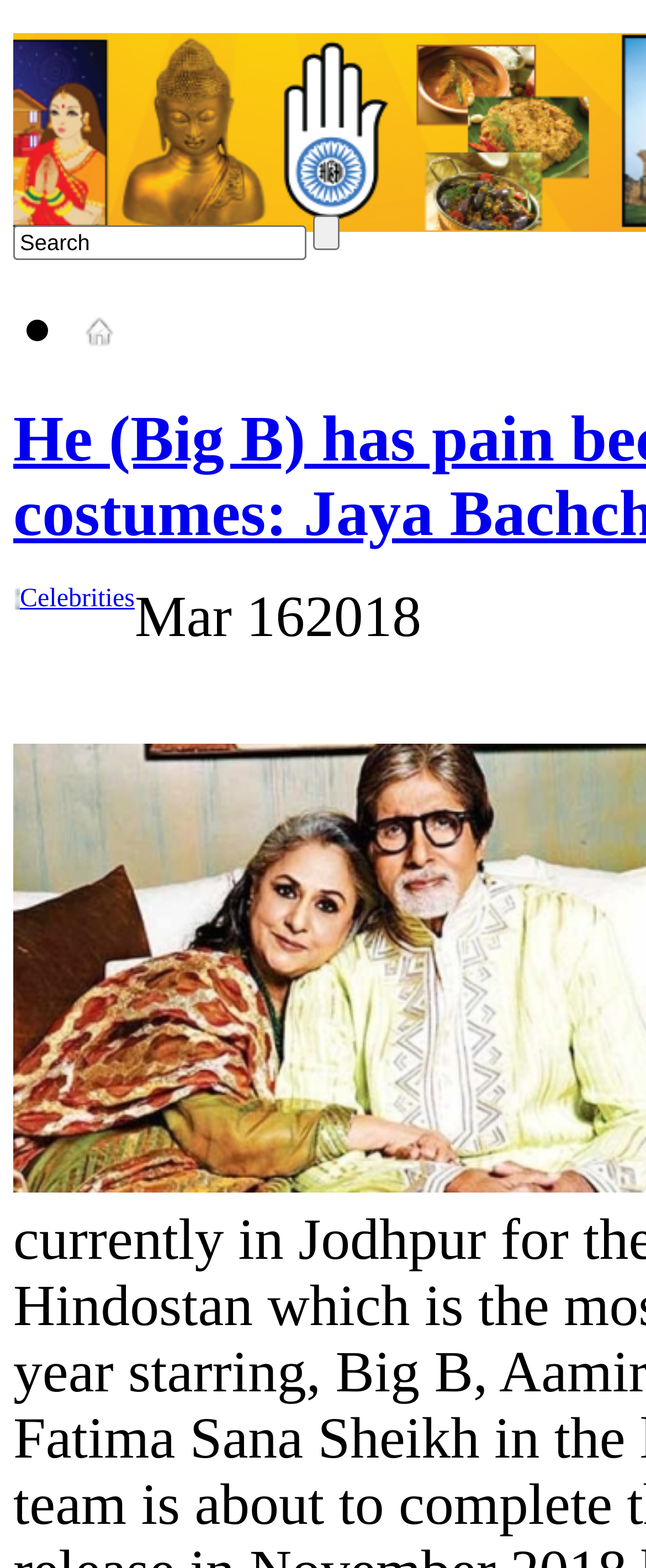Refer to the image and provide an in-depth answer to the question: 
What type of content is listed on the webpage?

The link 'Celebrities' is located at coordinates [0.031, 0.373, 0.208, 0.391], which suggests that the webpage lists content related to celebrities. Additionally, the presence of a date 'Mar 16, 2018' nearby implies that the webpage may be displaying news or articles about celebrities.